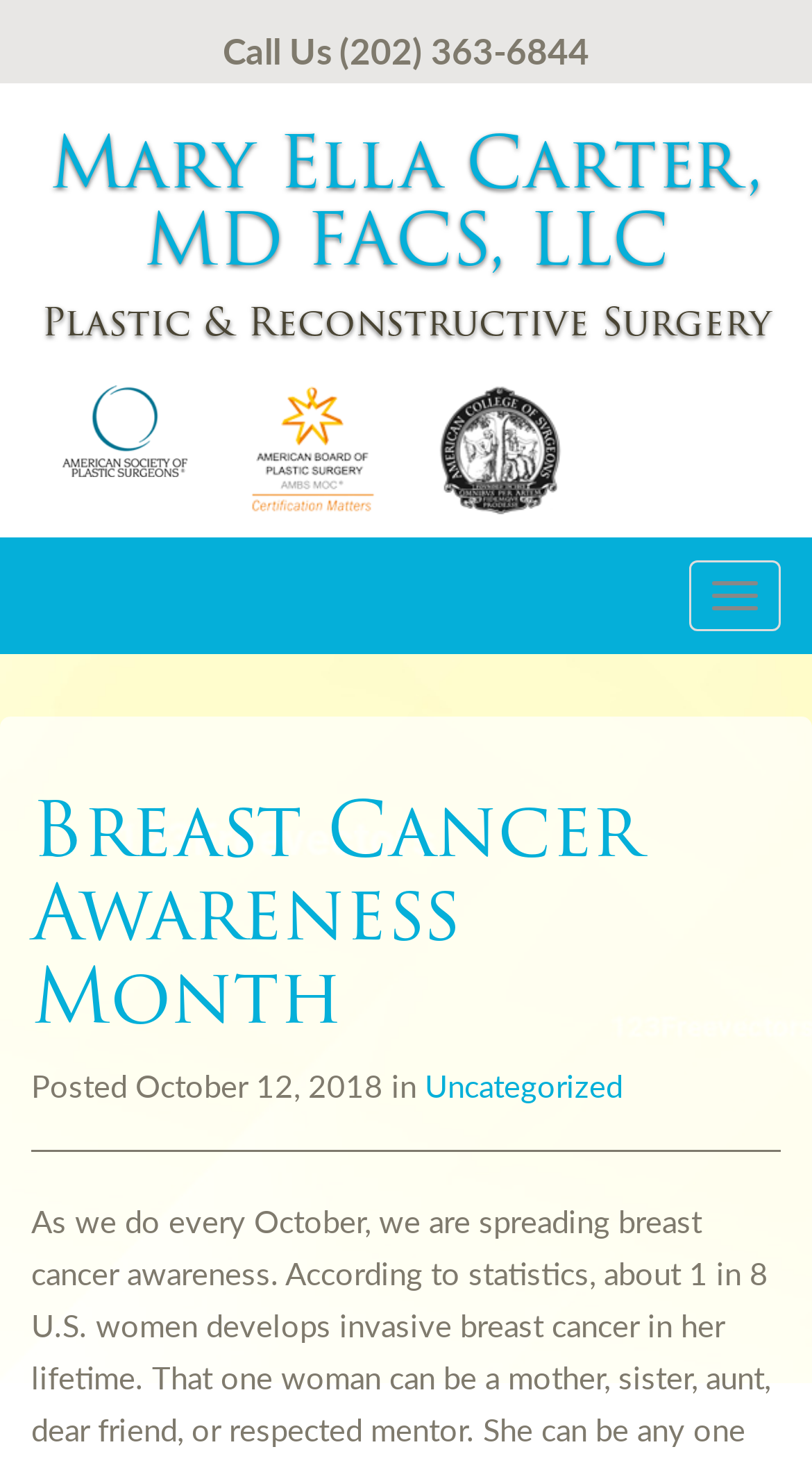Please answer the following question using a single word or phrase: 
How many images are on the webpage?

3